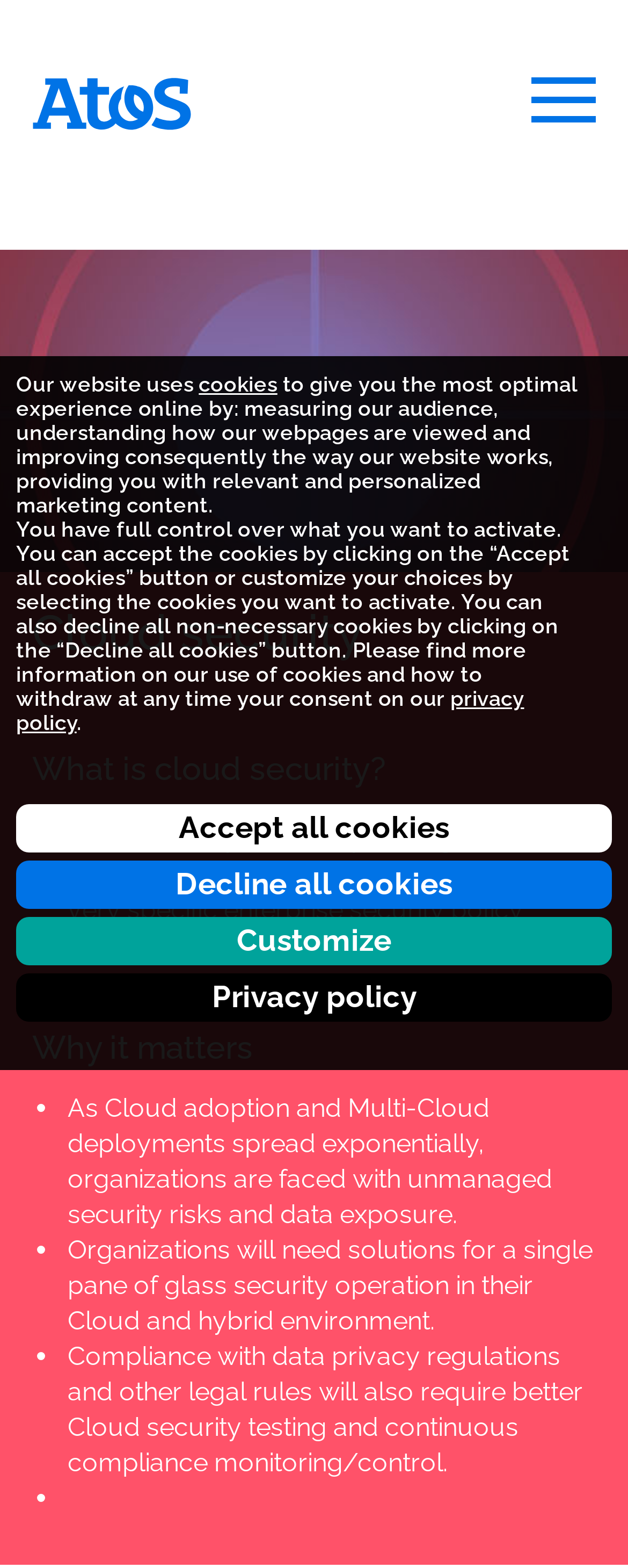What is the relationship between cloud adoption and security risks?
Please respond to the question with as much detail as possible.

The text states that as cloud adoption and multi-cloud deployments spread exponentially, organizations are faced with unmanaged security risks and data exposure. This implies that there is a positive correlation between cloud adoption and security risks, meaning that as cloud adoption increases, security risks also increase.